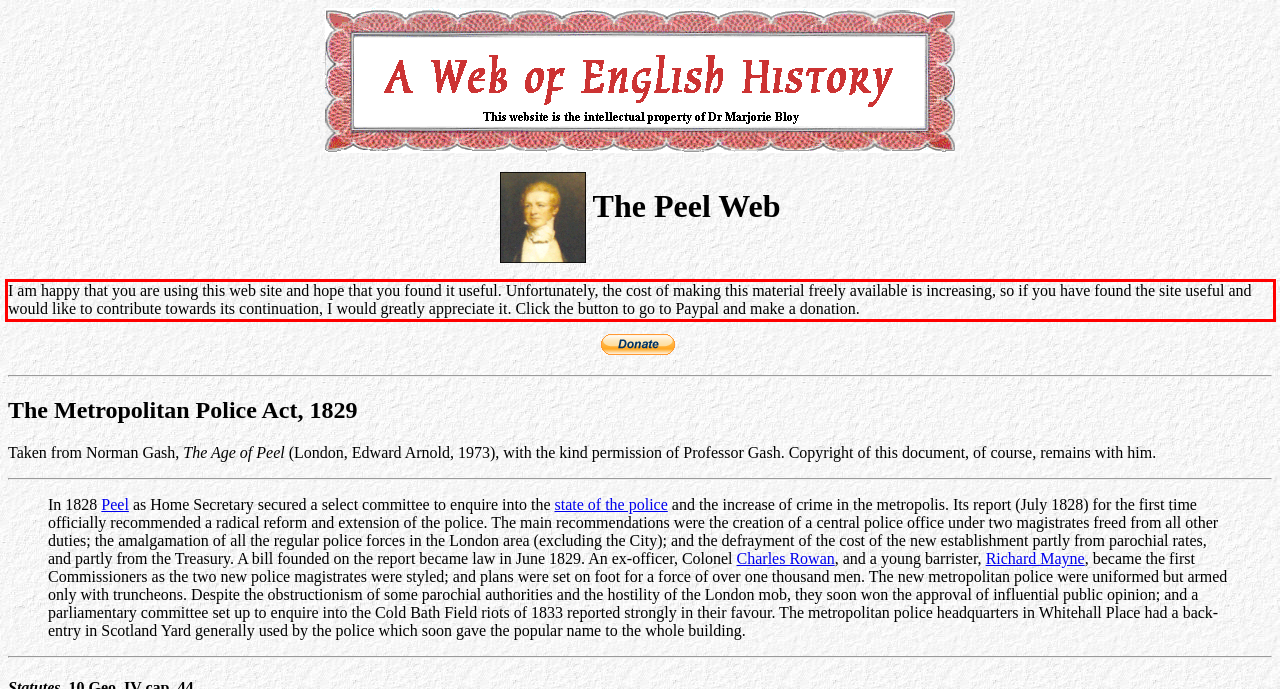Please examine the screenshot of the webpage and read the text present within the red rectangle bounding box.

I am happy that you are using this web site and hope that you found it useful. Unfortunately, the cost of making this material freely available is increasing, so if you have found the site useful and would like to contribute towards its continuation, I would greatly appreciate it. Click the button to go to Paypal and make a donation.